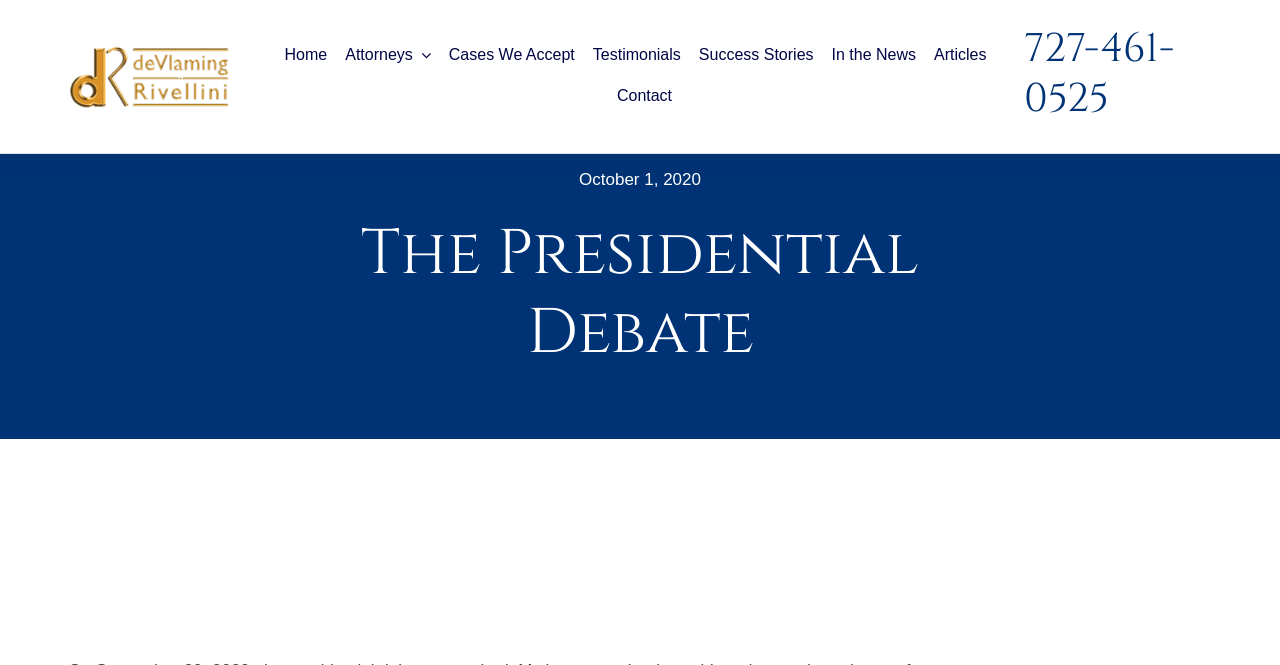Determine the bounding box coordinates for the area that needs to be clicked to fulfill this task: "read the article titled The Presidential Debate". The coordinates must be given as four float numbers between 0 and 1, i.e., [left, top, right, bottom].

[0.189, 0.323, 0.811, 0.56]